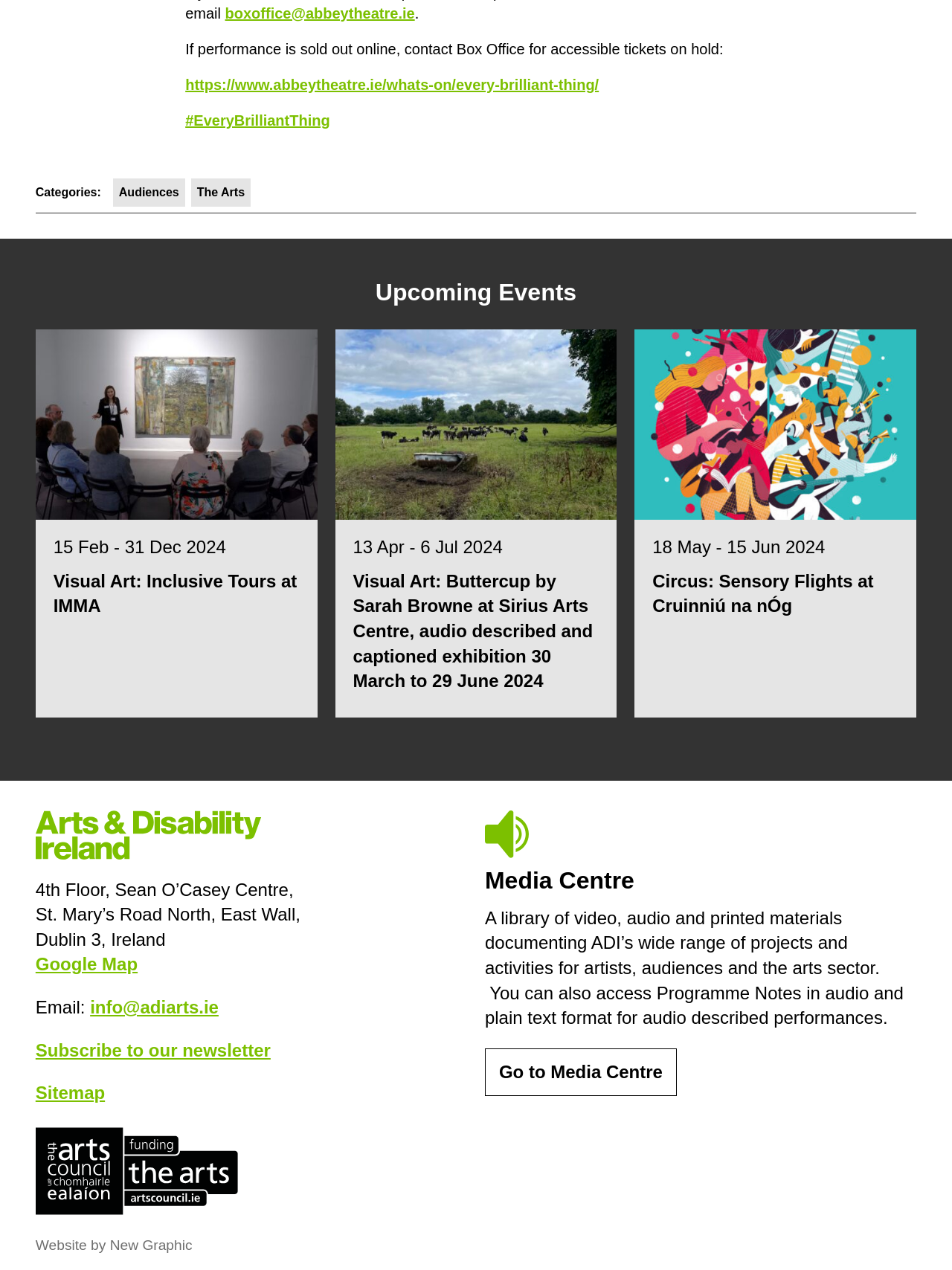Please identify the bounding box coordinates of the element I need to click to follow this instruction: "View Visual Art: Inclusive Tours at IMMA event".

[0.037, 0.26, 0.333, 0.409]